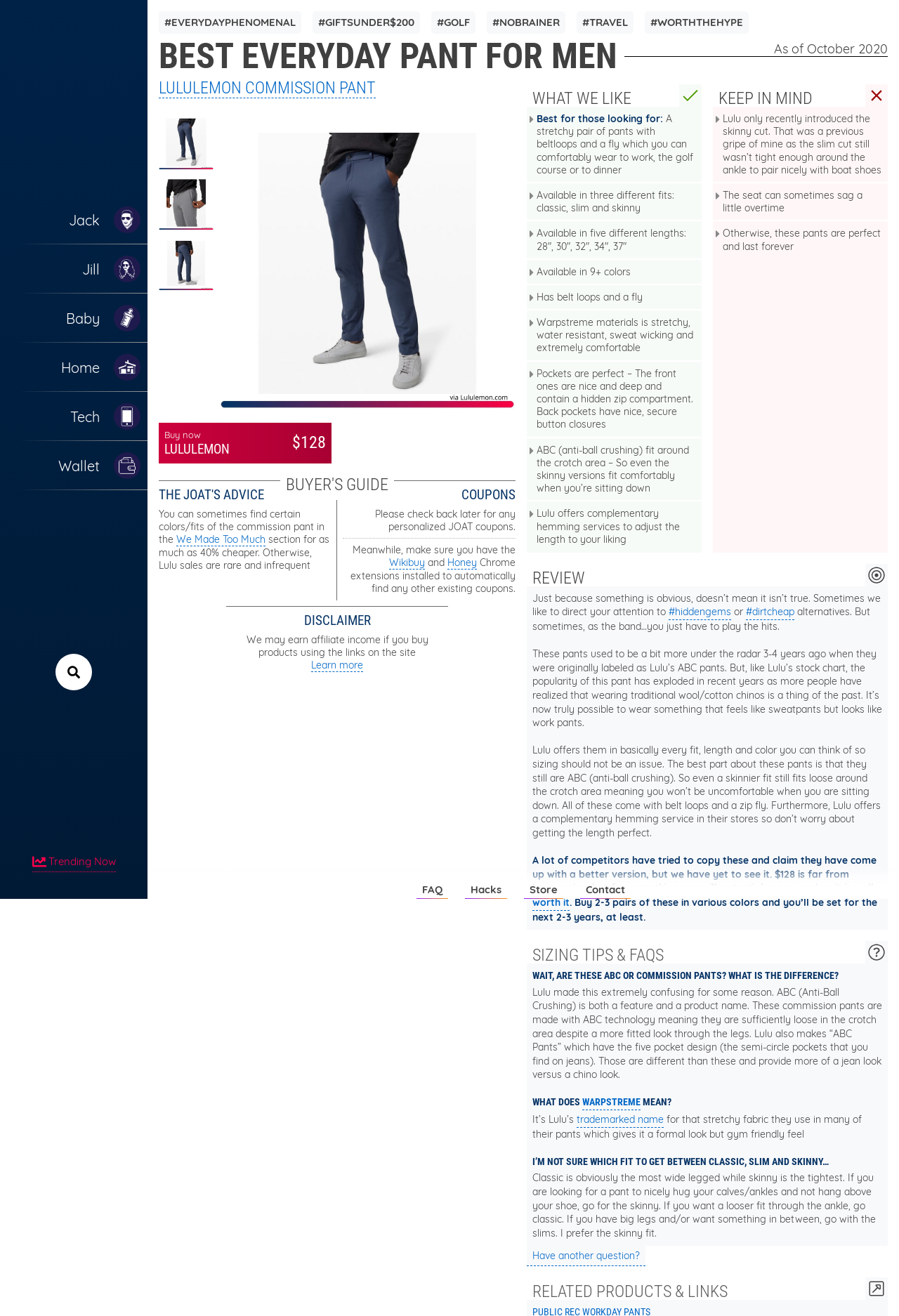Please examine the image and answer the question with a detailed explanation:
What is the price of the LULULEMON COMMISSION PANT?

The price of the LULULEMON COMMISSION PANT is mentioned in the link 'Buy now LULULEMON $128' with a bounding box coordinate of [0.177, 0.321, 0.369, 0.352]. The price is $128.